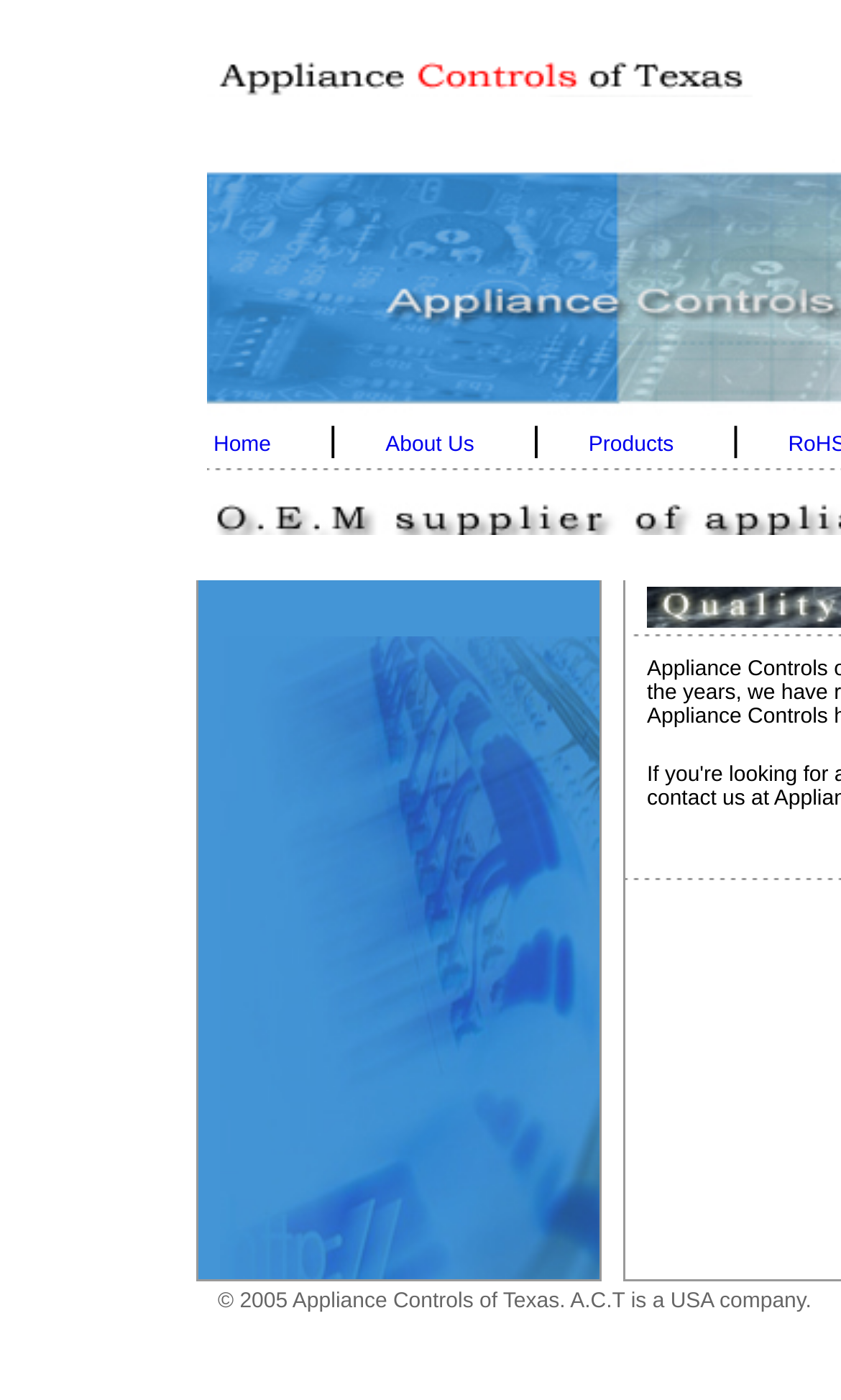Give a full account of the webpage's elements and their arrangement.

The webpage is for Appliance Controls of Texas [A.C.T]. At the top, there are three images aligned horizontally, taking up about a third of the screen's width. Below these images, there is a navigation menu with four links: "Home", "About Us", "Products", and a separator. 

On the left side of the page, there is a table with multiple rows and columns. The table takes up about half of the screen's height. Within the table, there is an image located in the middle row. 

On the right side of the page, there is another table with multiple rows and columns. This table is smaller than the one on the left side and is positioned near the bottom of the page.